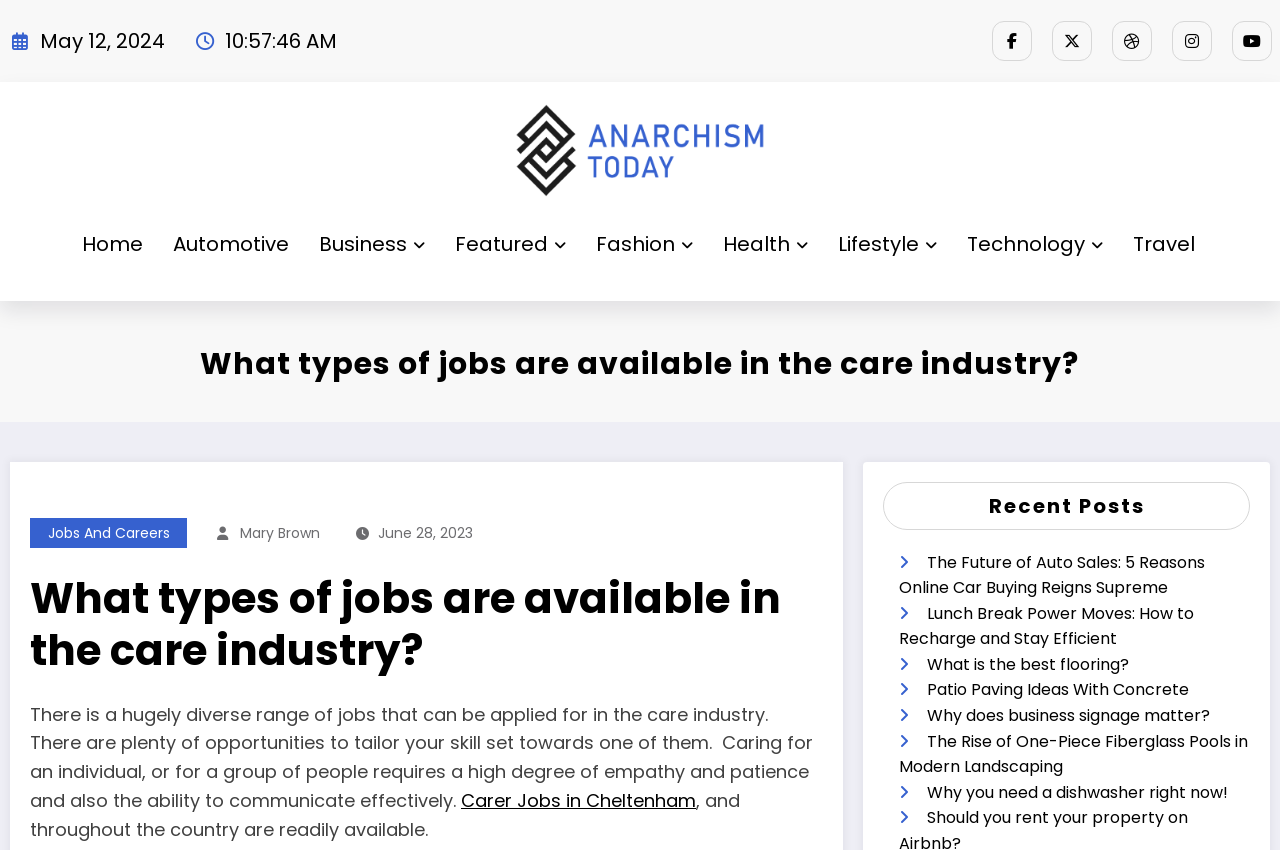Offer an in-depth caption of the entire webpage.

The webpage is about exploring job opportunities in the care industry. At the top, there is a header section with a title "What types of jobs are available in the care industry?" and a logo "Anarchism Today" accompanied by an image. Below the header, there are several social media links and a navigation menu with links to different categories such as "Home", "Automotive", "Business", and more.

The main content of the webpage is divided into two sections. The first section has a heading "What types of jobs are available in the care industry?" and provides an introductory text that describes the diverse range of jobs available in the care industry. The text also highlights the importance of empathy, patience, and effective communication in caring for individuals or groups. There are also links to specific job opportunities, such as "Carer Jobs in Cheltenham".

The second section is titled "Recent Posts" and features a list of links to various articles on different topics, including automotive sales, productivity, flooring, patio paving, business signage, fiberglass pools, and dishwashers. These articles appear to be unrelated to the care industry, but are likely featured on the same website.

Throughout the webpage, there are several links to different pages and articles, as well as social media icons and a navigation menu. The layout is organized, with clear headings and concise text, making it easy to navigate and find relevant information.